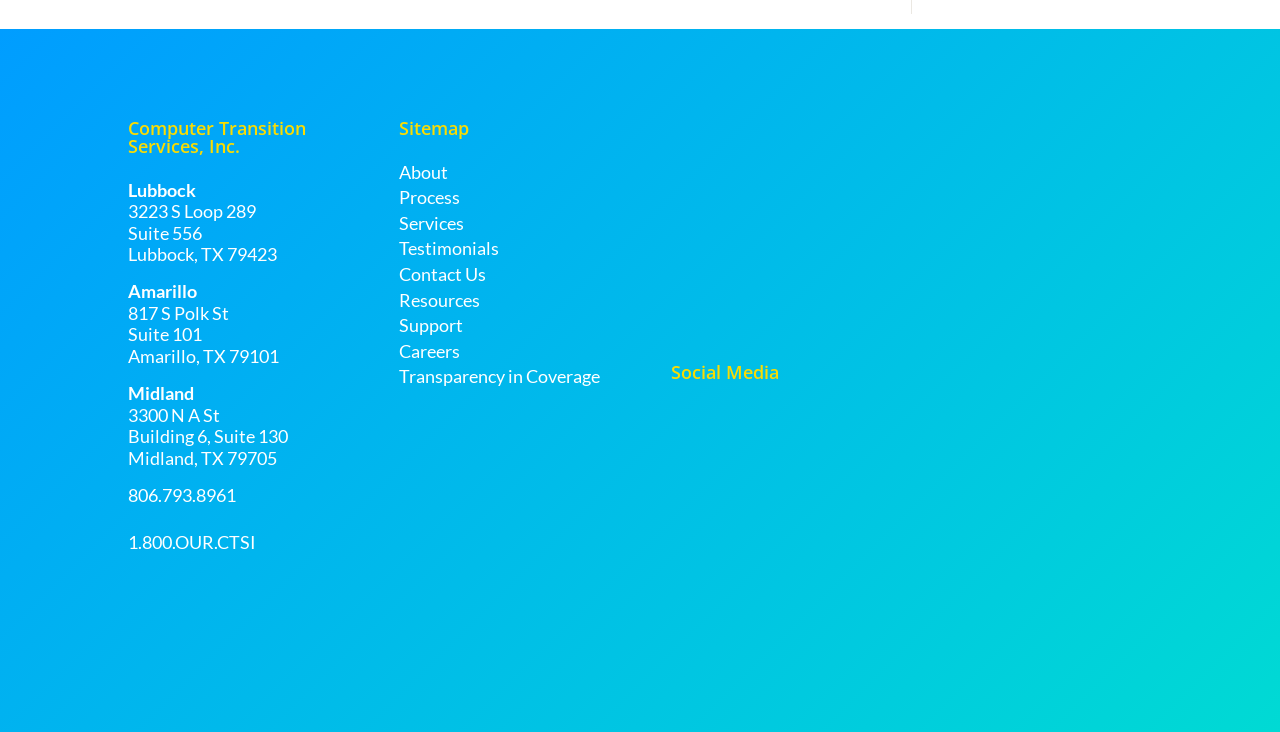Locate the bounding box coordinates of the area you need to click to fulfill this instruction: 'View company address in Lubbock'. The coordinates must be in the form of four float numbers ranging from 0 to 1: [left, top, right, bottom].

[0.1, 0.245, 0.264, 0.363]